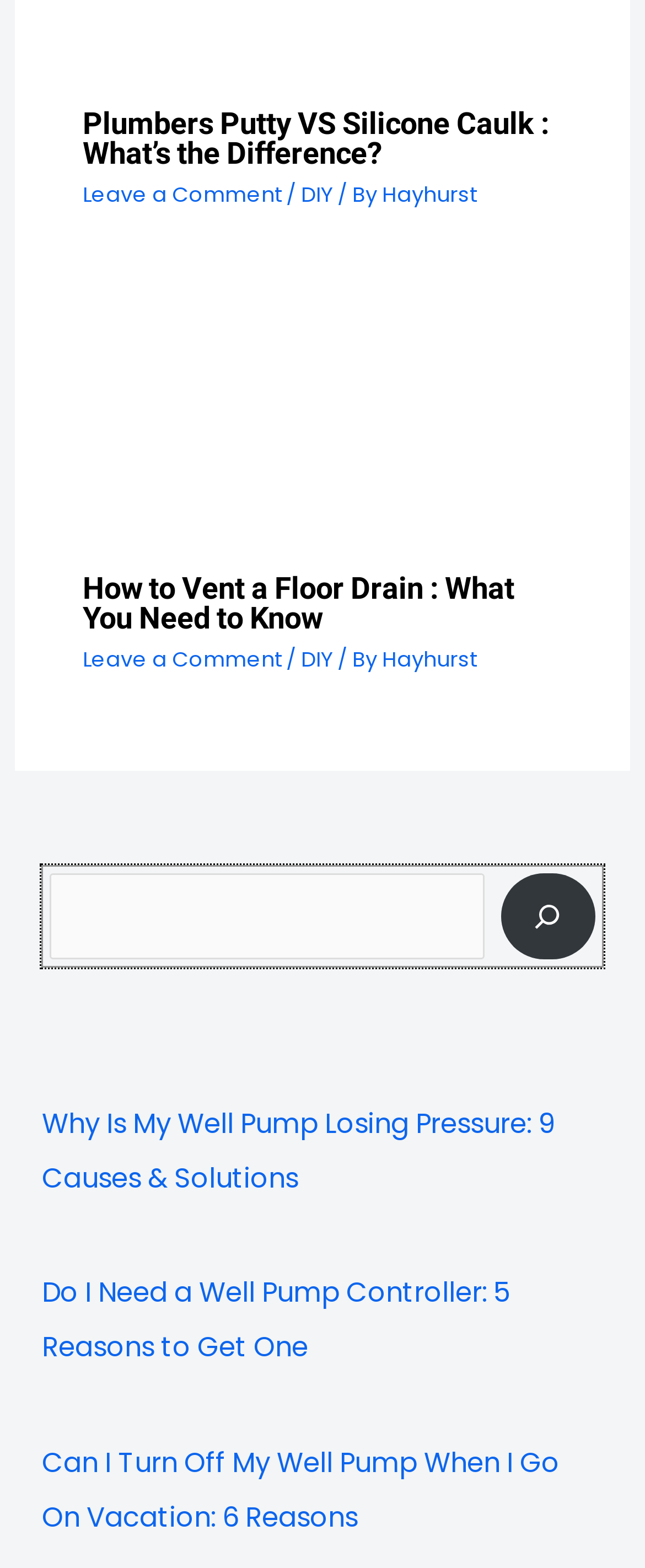Pinpoint the bounding box coordinates of the area that should be clicked to complete the following instruction: "Read about Why Is My Well Pump Losing Pressure". The coordinates must be given as four float numbers between 0 and 1, i.e., [left, top, right, bottom].

[0.065, 0.704, 0.86, 0.763]